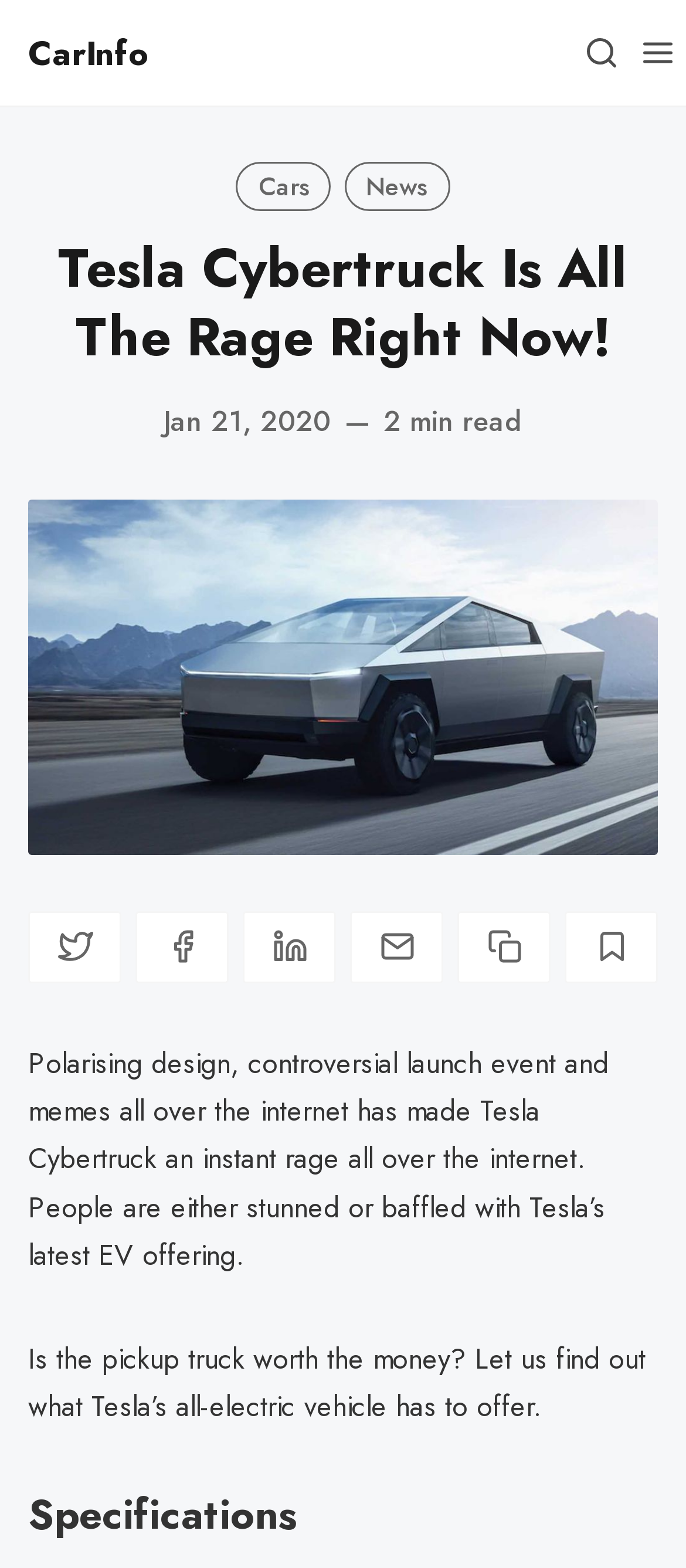Determine the bounding box coordinates of the UI element described by: "USA".

None